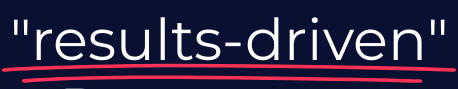Analyze the image and give a detailed response to the question:
What color is the underline below the text?

The caption describes the underline as a vibrant pink, which adds a striking contrast to the deep navy blue background and emphasizes the term 'results-driven'.